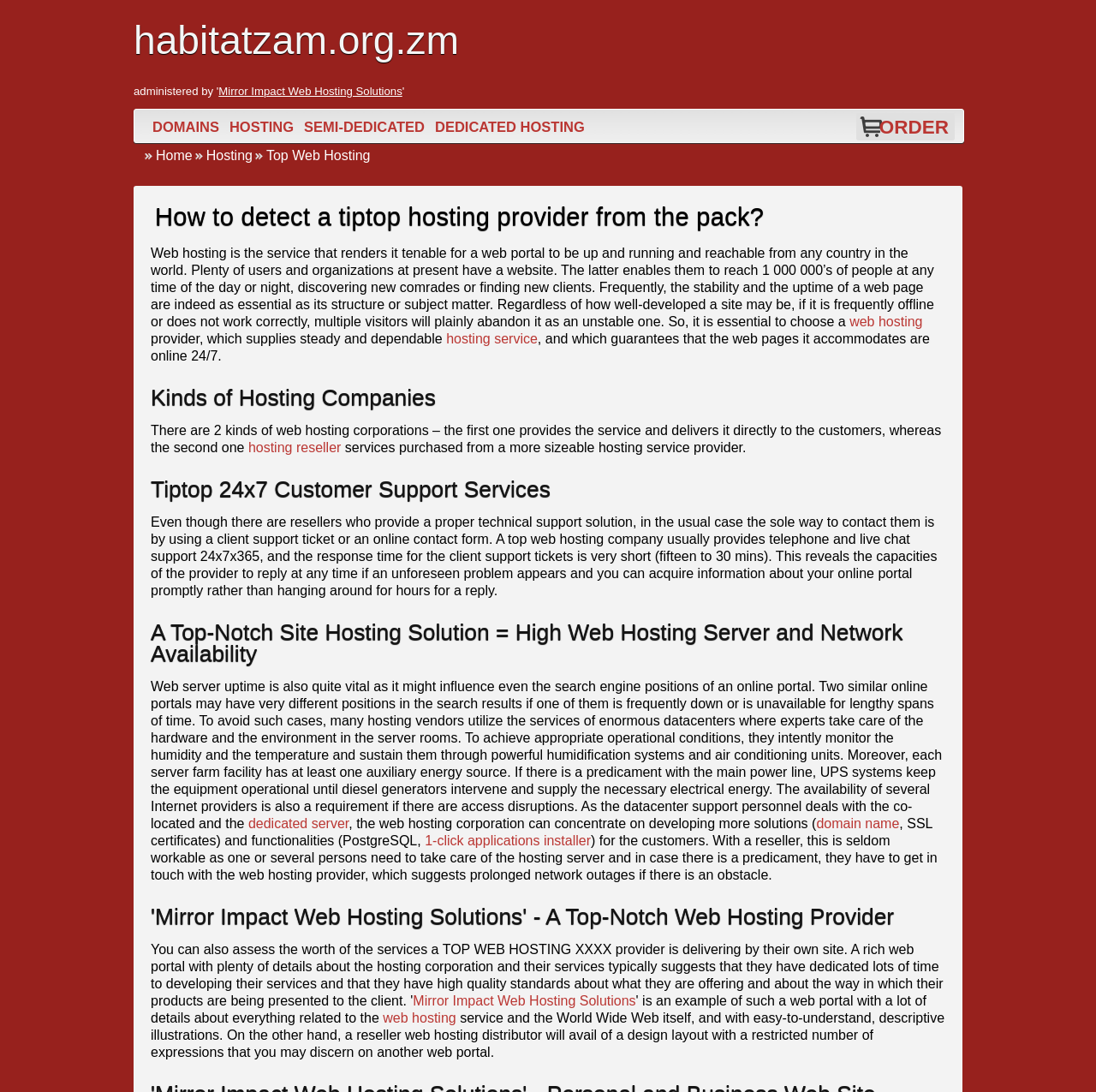Return the bounding box coordinates of the UI element that corresponds to this description: "Mirror Impact Web Hosting Solutions". The coordinates must be given as four float numbers in the range of 0 and 1, [left, top, right, bottom].

[0.199, 0.078, 0.367, 0.089]